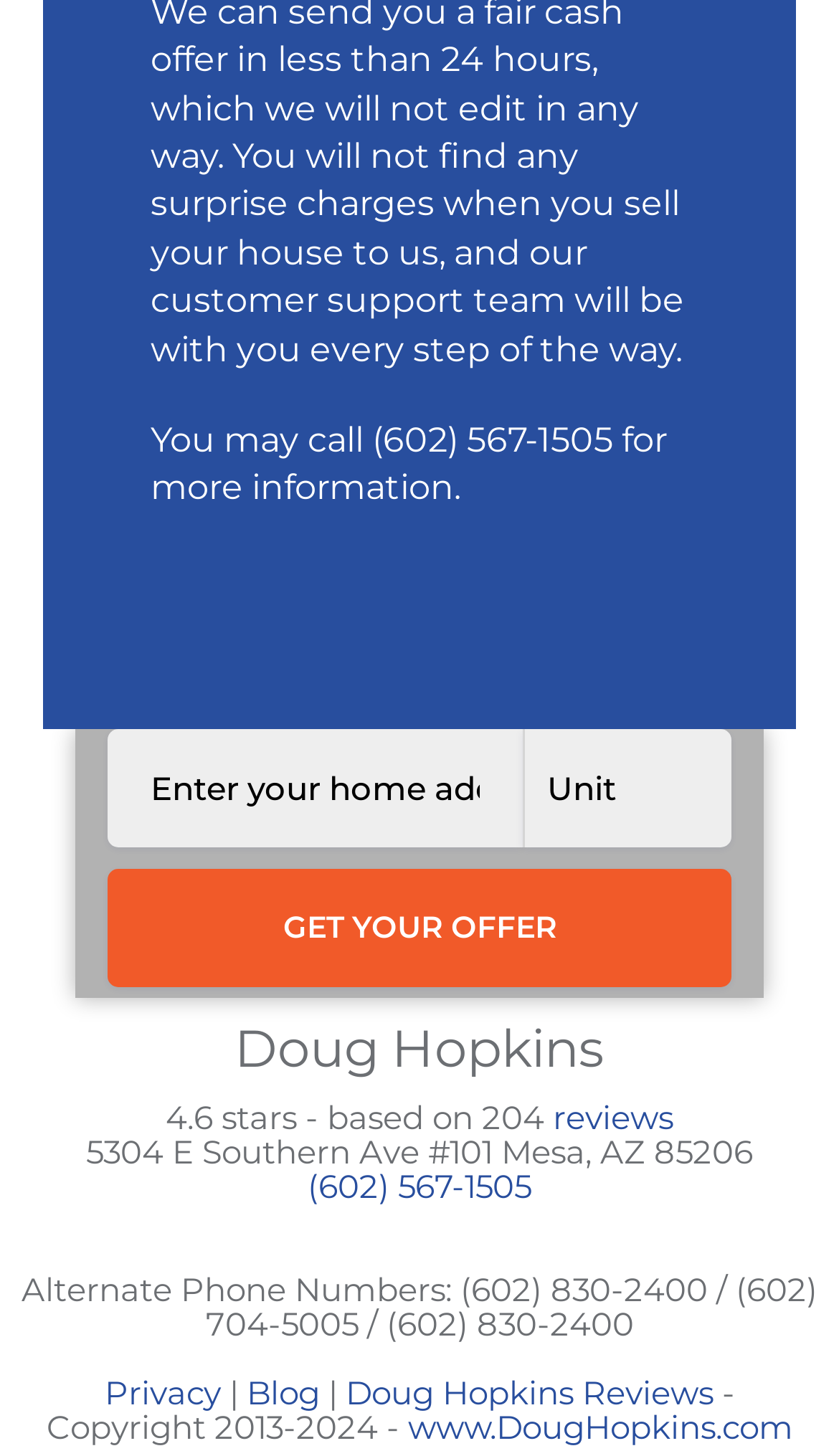What is the address of Doug Hopkins?
Based on the image, provide a one-word or brief-phrase response.

5304 E Southern Ave #101, Mesa, AZ 85206